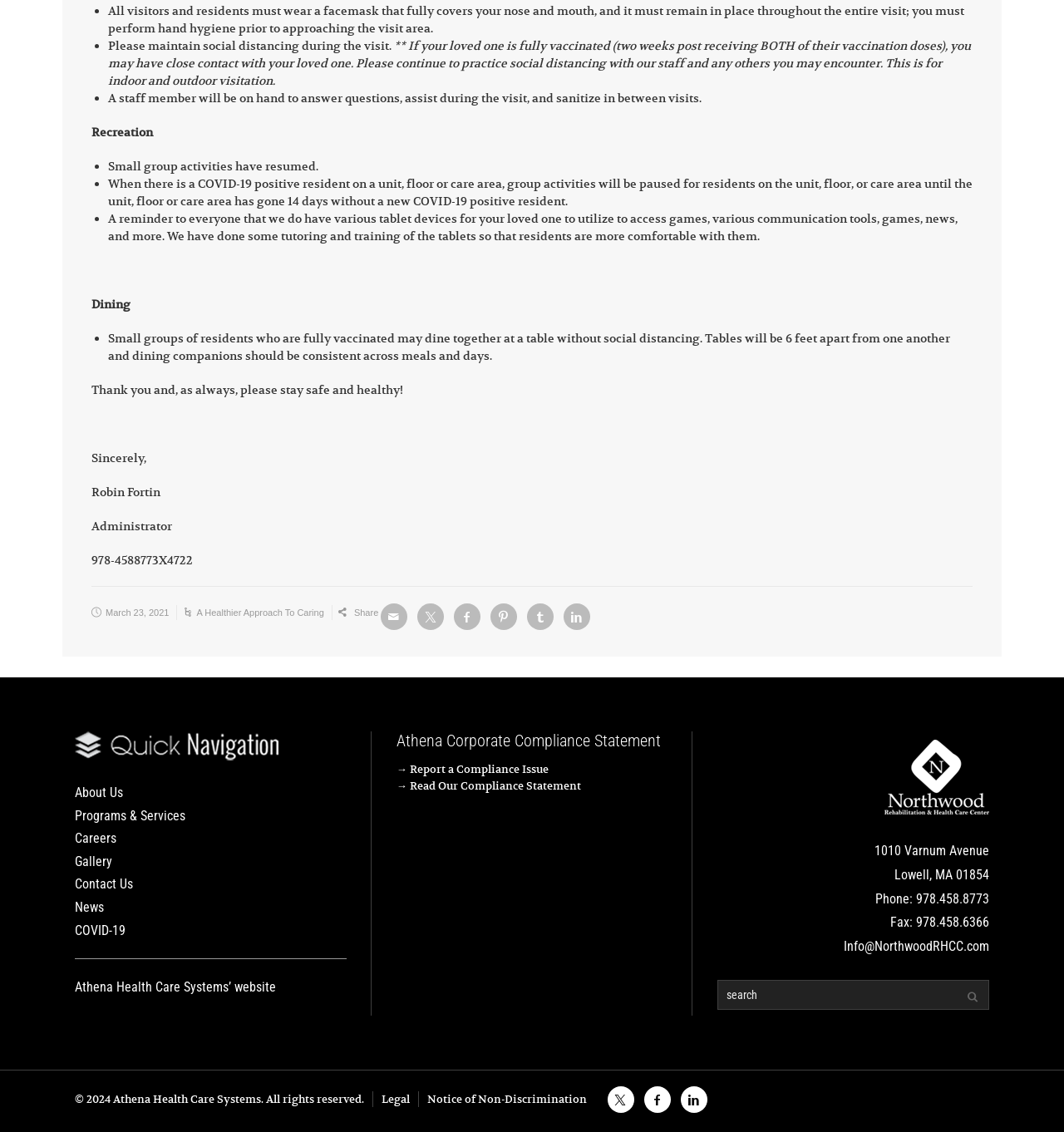Determine the bounding box for the UI element that matches this description: "A Healthier Approach To Caring".

[0.185, 0.537, 0.305, 0.545]